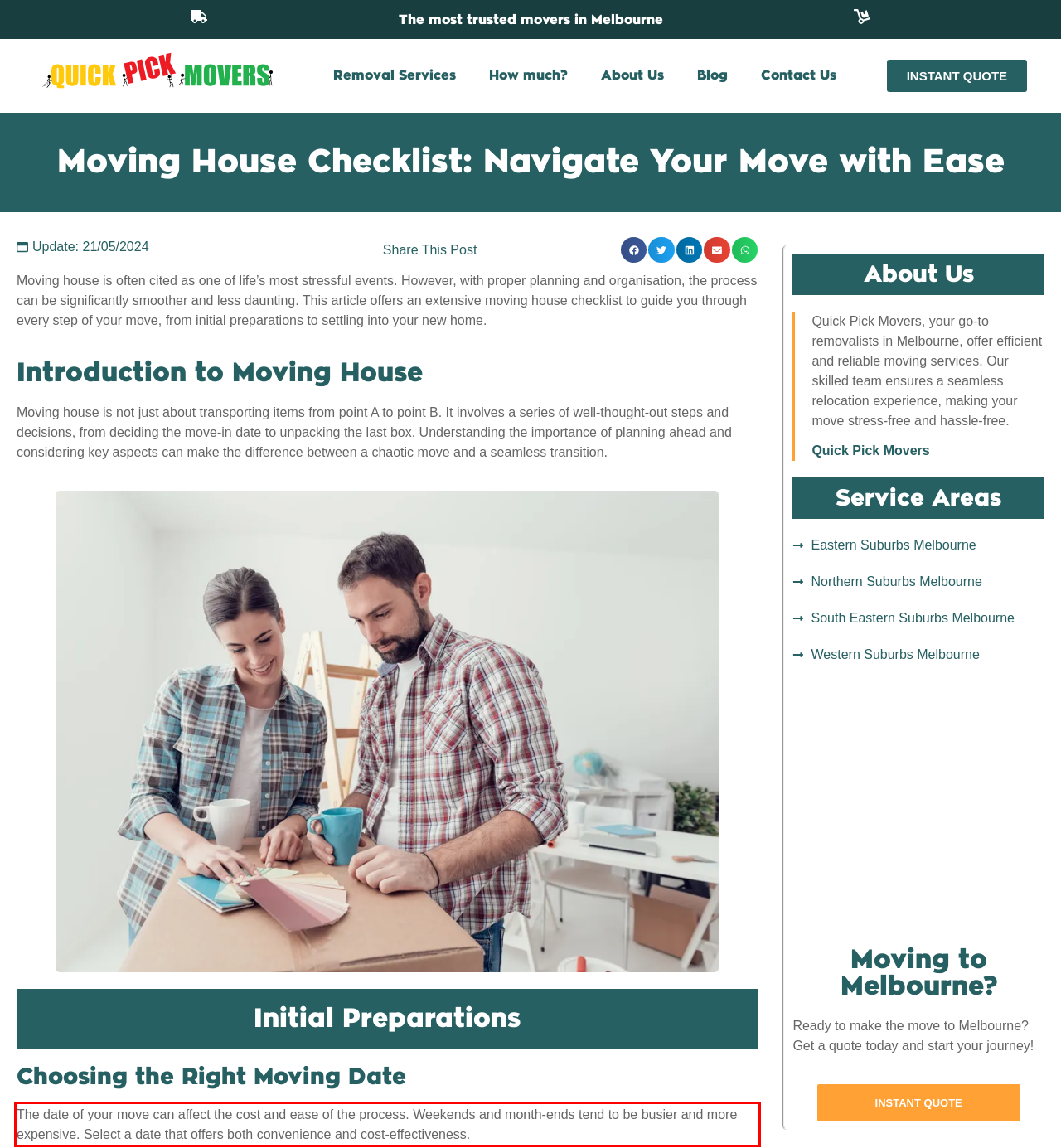Using the provided screenshot of a webpage, recognize and generate the text found within the red rectangle bounding box.

The date of your move can affect the cost and ease of the process. Weekends and month-ends tend to be busier and more expensive. Select a date that offers both convenience and cost-effectiveness.